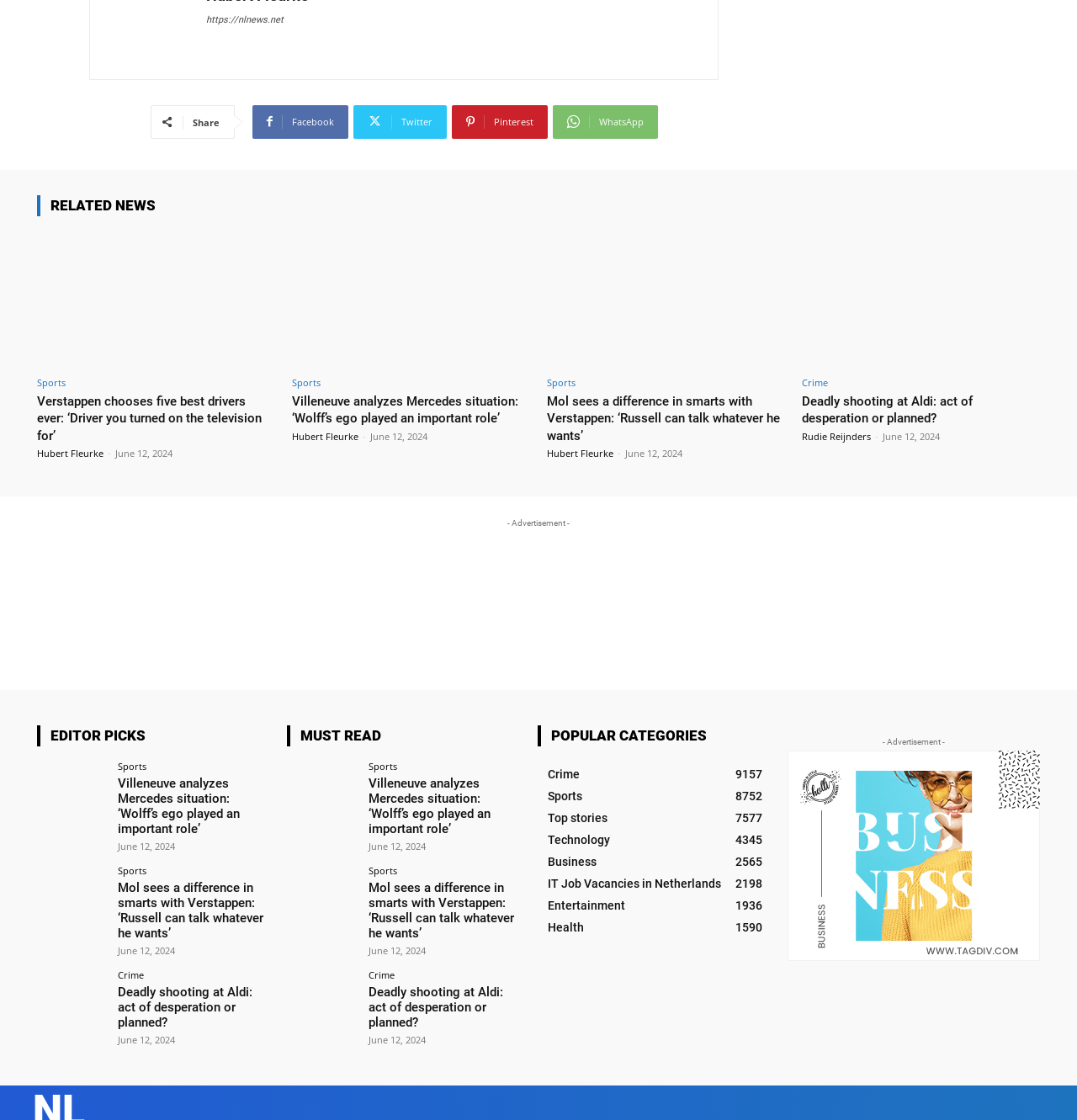Please locate the clickable area by providing the bounding box coordinates to follow this instruction: "Check 'EDITOR PICKS'".

[0.034, 0.648, 0.251, 0.666]